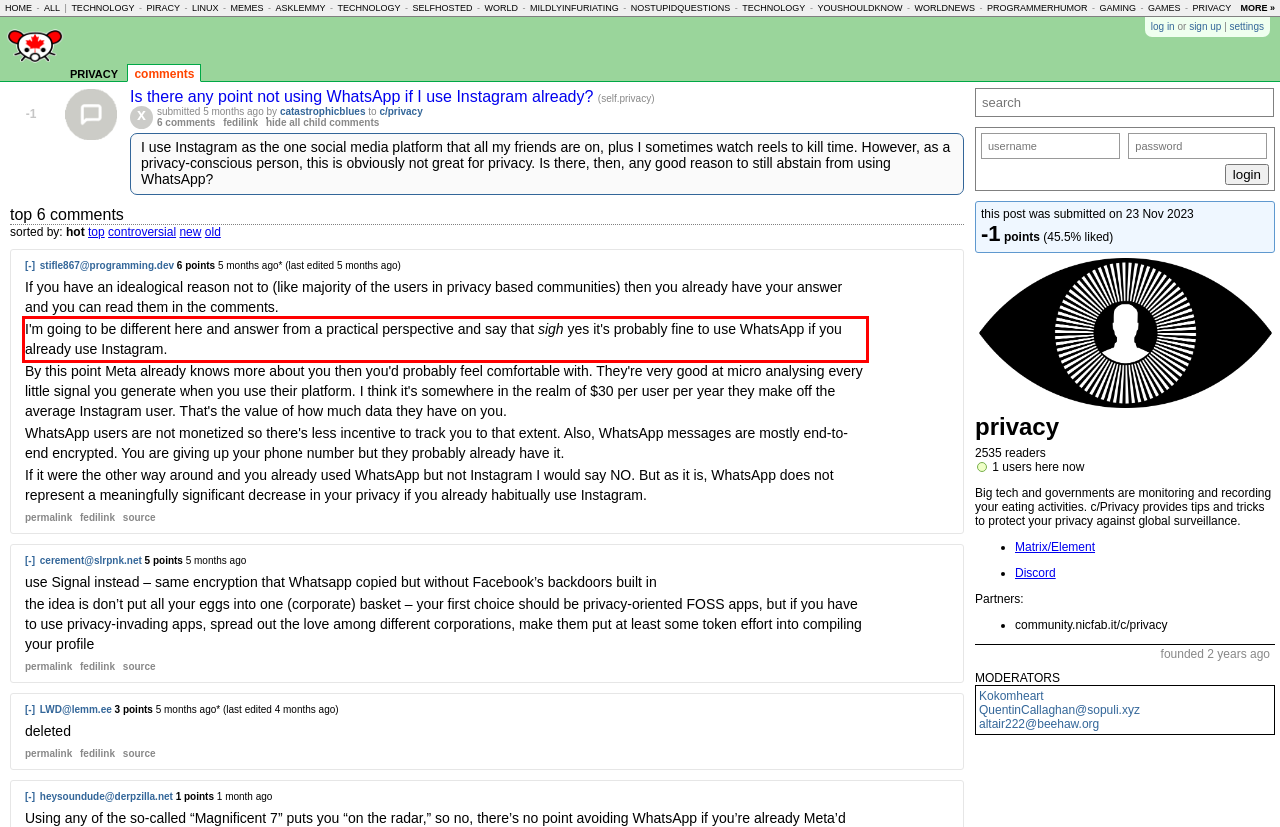In the given screenshot, locate the red bounding box and extract the text content from within it.

I'm going to be different here and answer from a practical perspective and say that sigh yes it's probably fine to use WhatsApp if you already use Instagram.